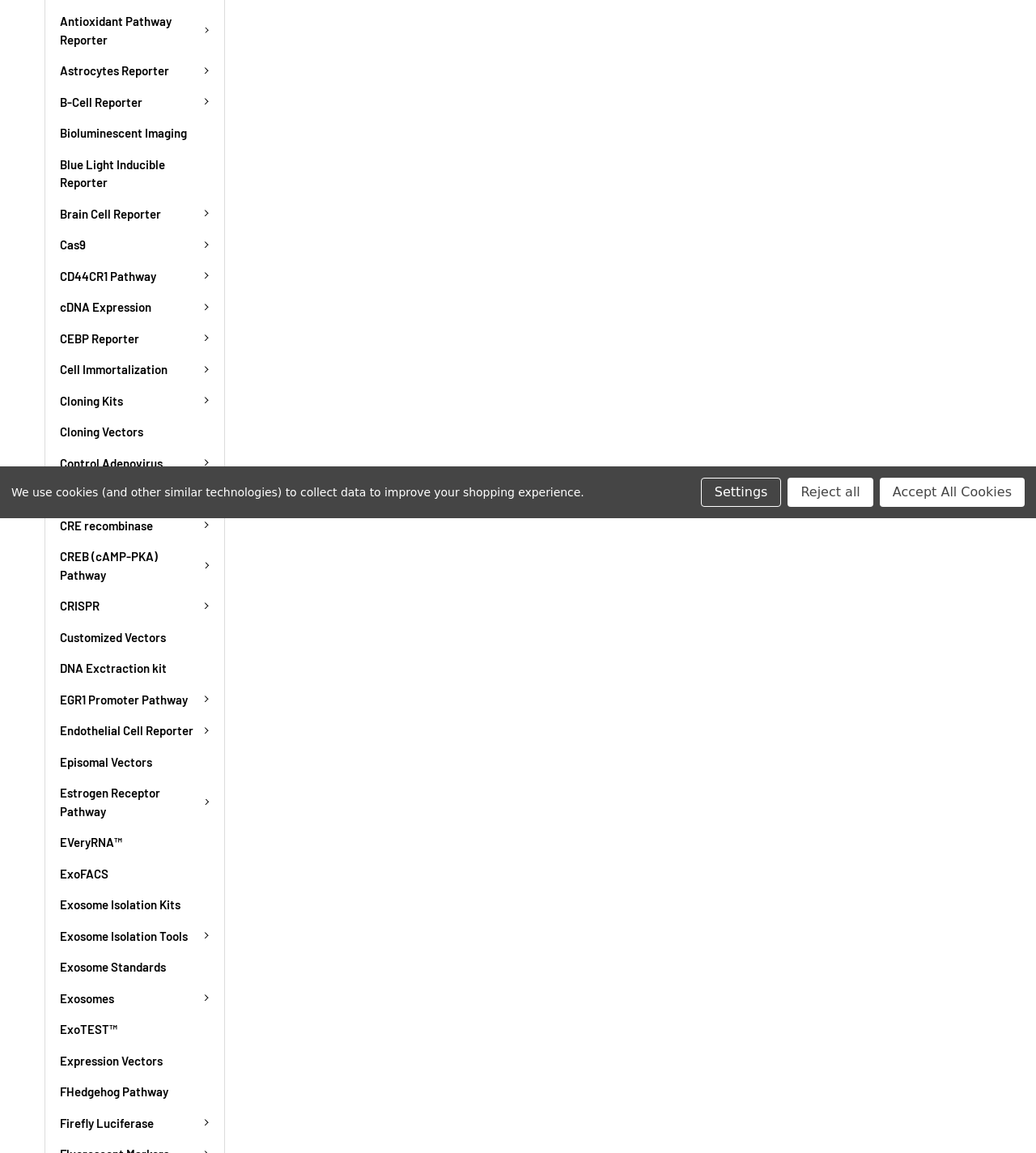Identify the bounding box coordinates for the UI element described as: "Endothelial Cell Reporter". The coordinates should be provided as four floats between 0 and 1: [left, top, right, bottom].

[0.044, 0.632, 0.217, 0.659]